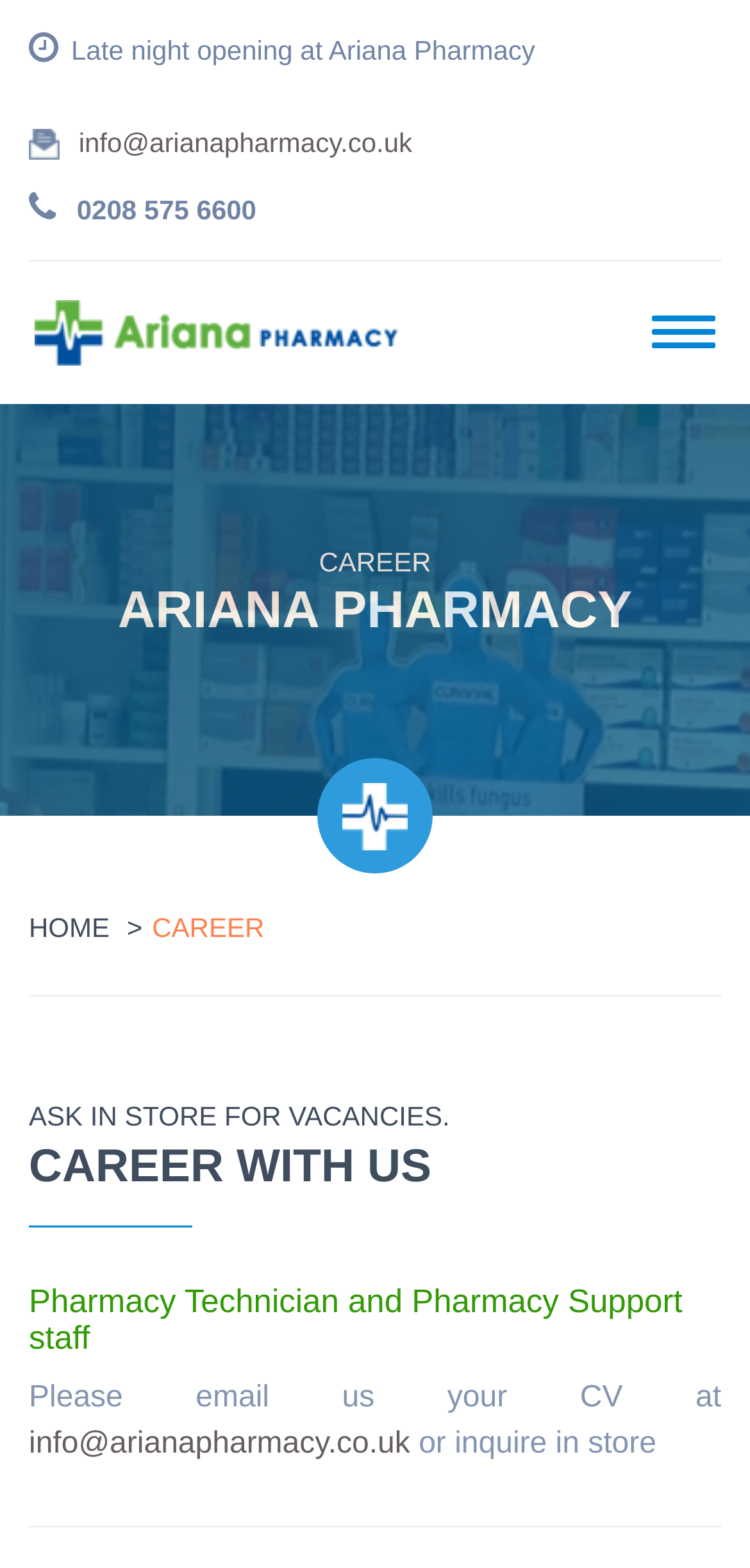Is there a section about careers on the webpage?
Use the information from the image to give a detailed answer to the question.

I found several elements related to careers, including a heading 'CAREER' at coordinates [0.0, 0.35, 1.0, 0.367], a heading 'CAREER WITH US' at coordinates [0.038, 0.72, 0.962, 0.783], and a StaticText 'Please email us your CV at' at coordinates [0.038, 0.881, 0.962, 0.902].